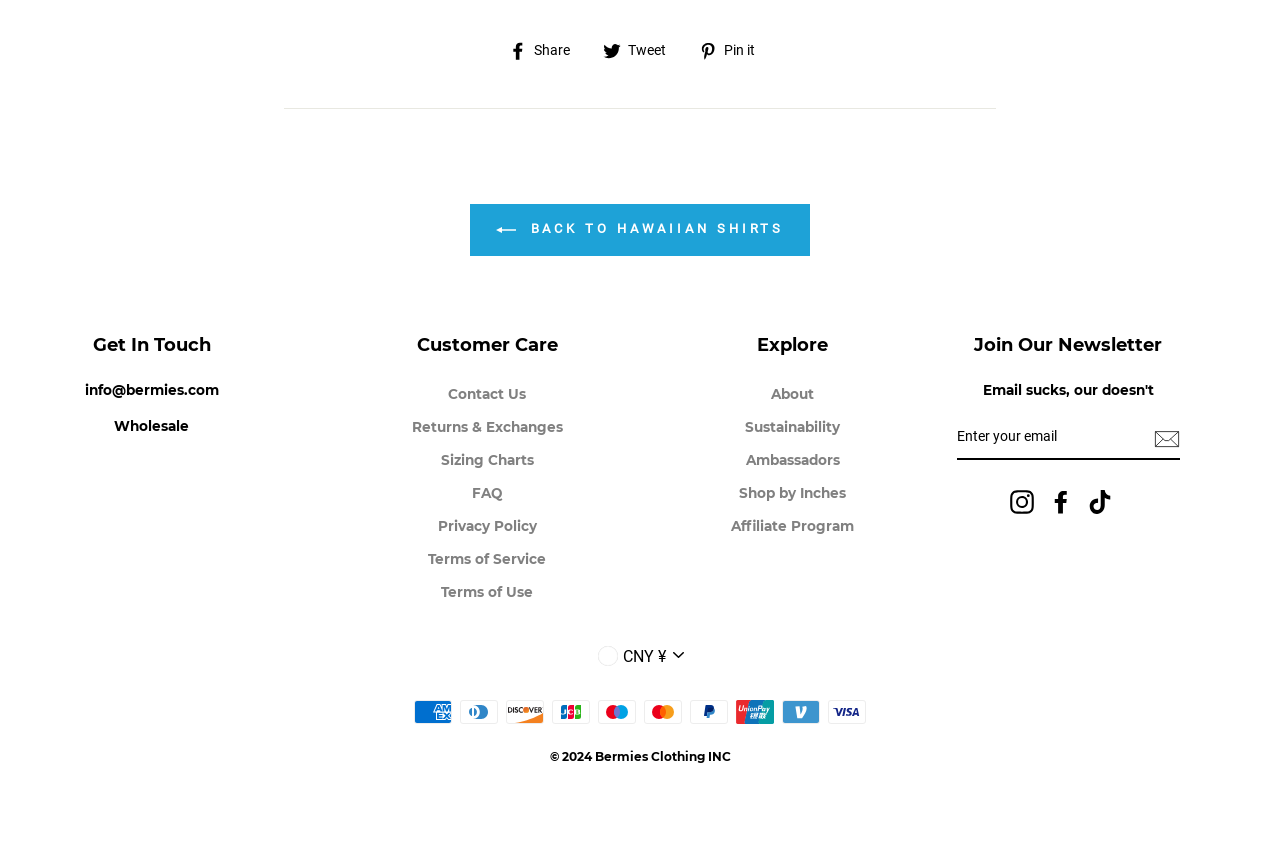What are the available payment methods?
Using the image as a reference, give a one-word or short phrase answer.

Multiple options